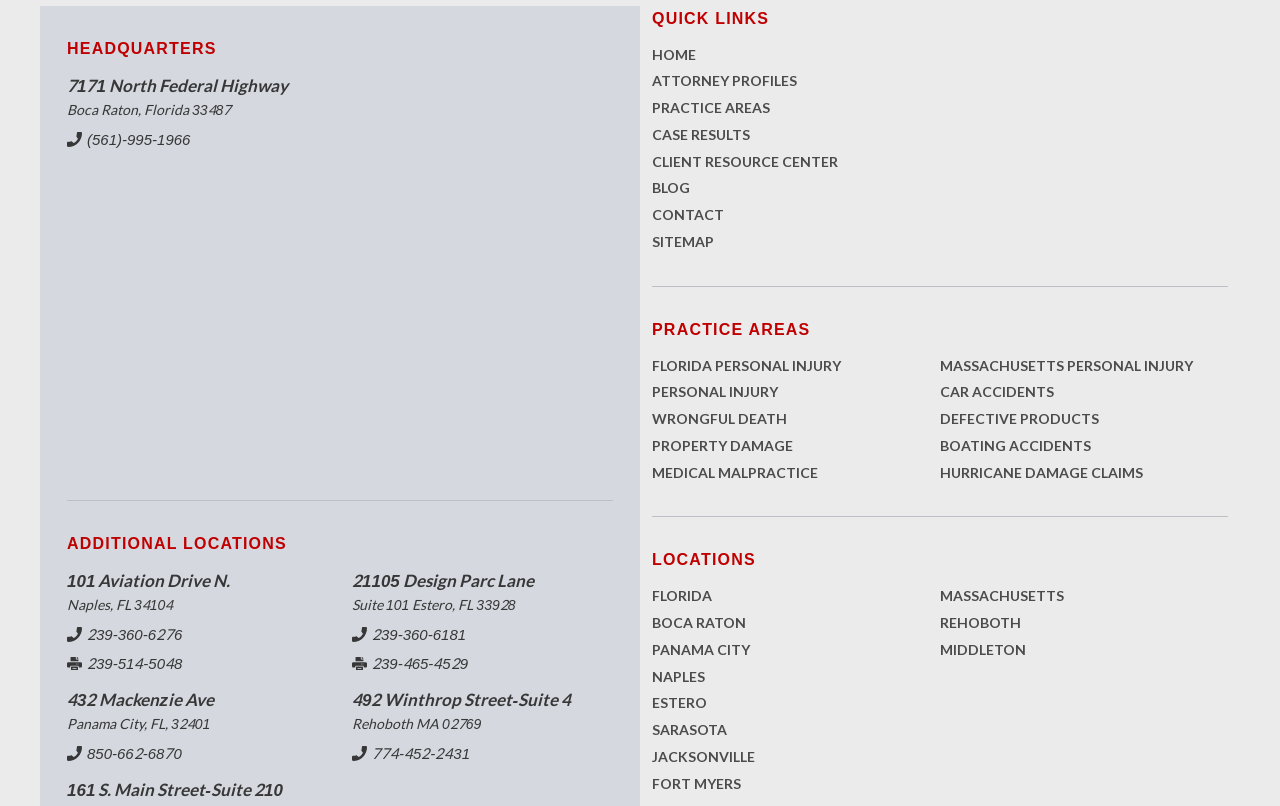Identify the bounding box for the UI element described as: "Florida Personal Injury". Ensure the coordinates are four float numbers between 0 and 1, formatted as [left, top, right, bottom].

[0.509, 0.438, 0.734, 0.471]